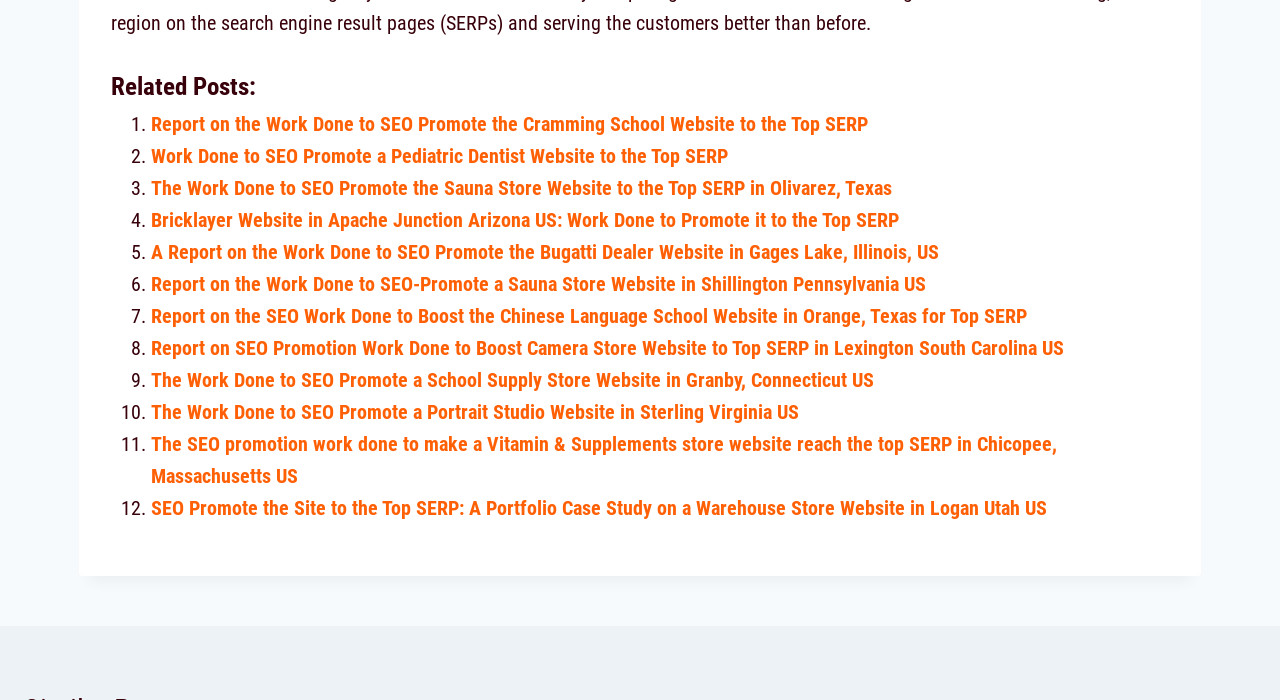What is the location mentioned in the ninth related post?
Provide a one-word or short-phrase answer based on the image.

Granby, Connecticut US